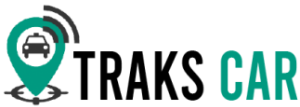Give an elaborate caption for the image.

The image showcases the logo of "Trakscar," a service that likely focuses on automotive tracking and assistance. The logo features a stylized car icon enclosed within a location pin, suggesting the theme of vehicle tracking. The color scheme combines teal and black, which enhances its modern appeal. Below the icon, the name "TRAKS CAR" is displayed prominently, emphasizing the brand's dedication to automotive services. This visual identity signifies reliability and innovation within the automotive industry, aligning with the site's focus on service, warranty, and repair information for vehicles.